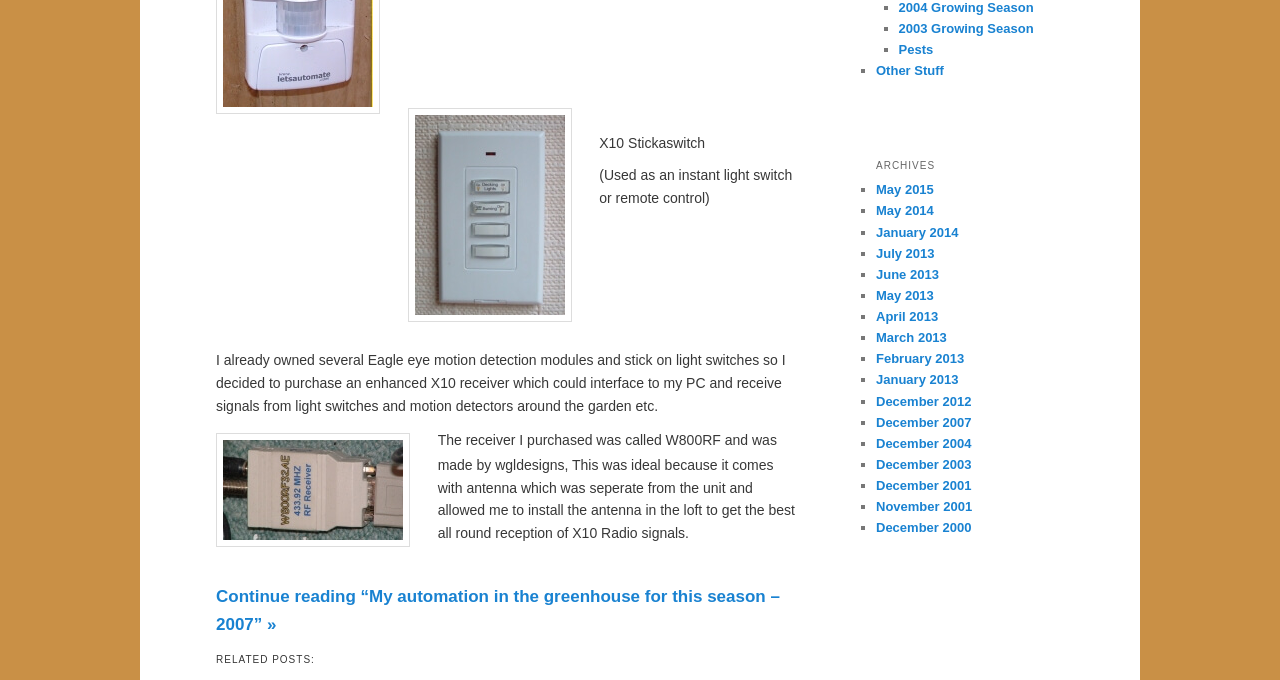Use a single word or phrase to answer this question: 
What is the purpose of the X10 receiver?

To interface with PC